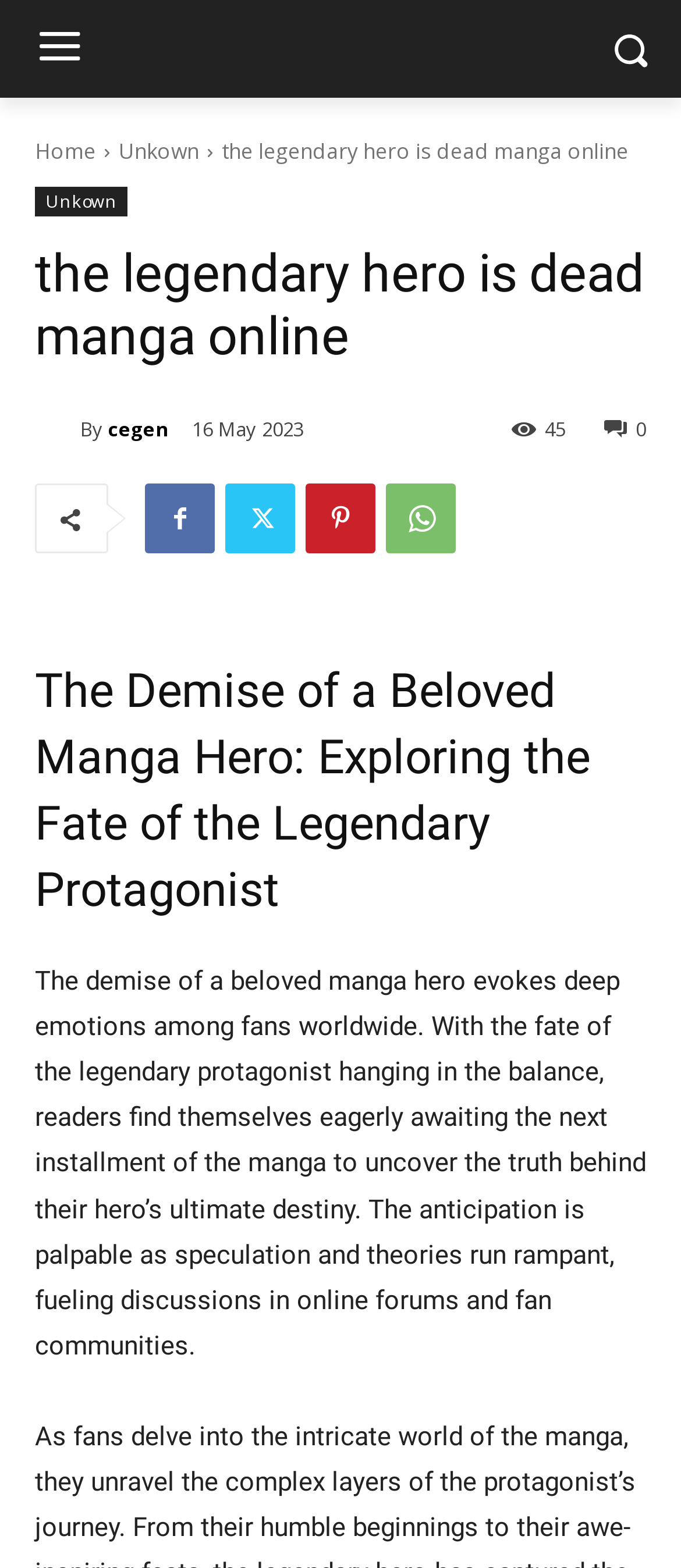When was the manga last updated?
Please analyze the image and answer the question with as much detail as possible.

I found the update date by looking at the time element which contains the text '16 May 2023', indicating that this is the last update date of the manga.